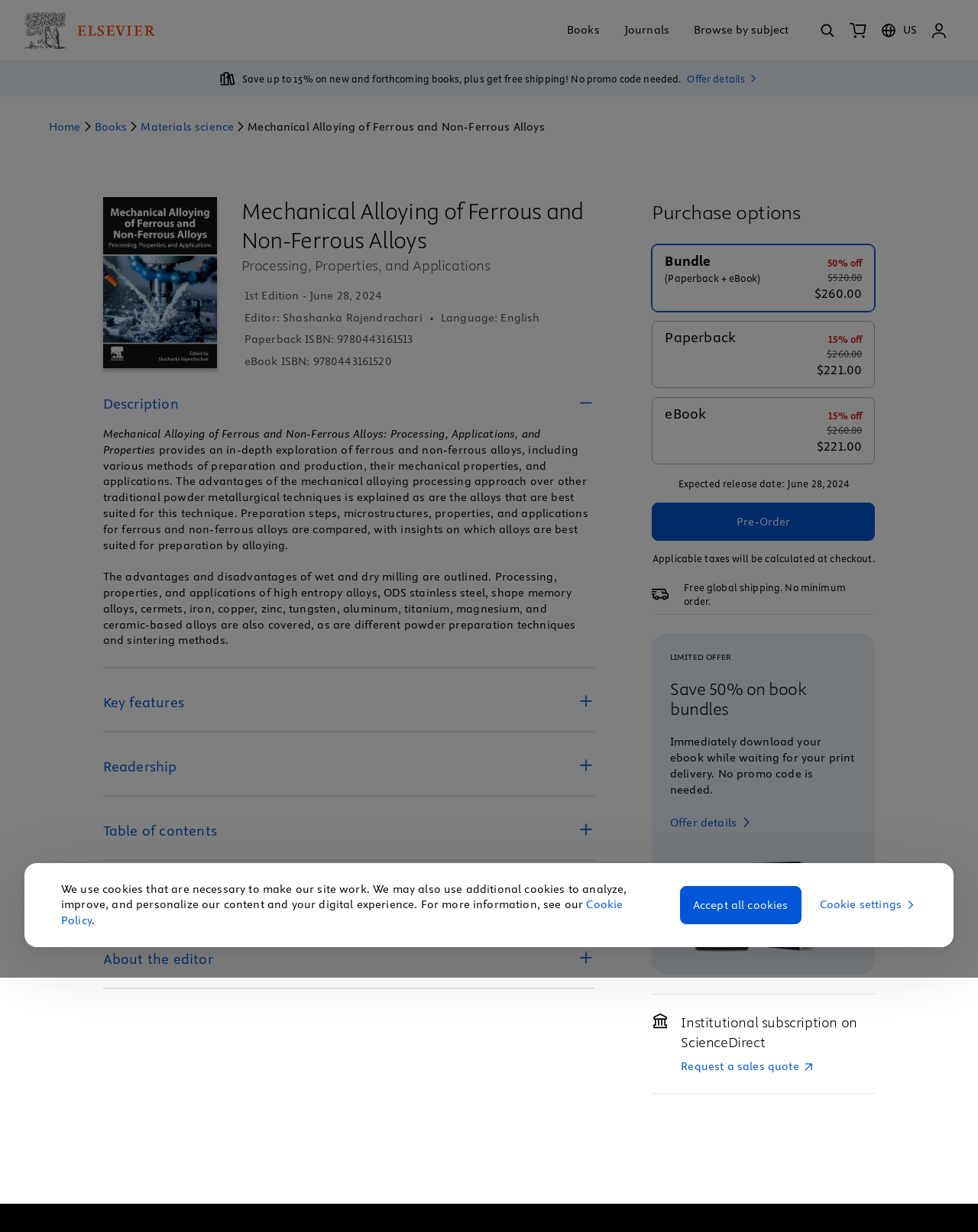Locate the bounding box coordinates of the clickable region to complete the following instruction: "Browse by subject."

[0.709, 0.018, 0.806, 0.031]